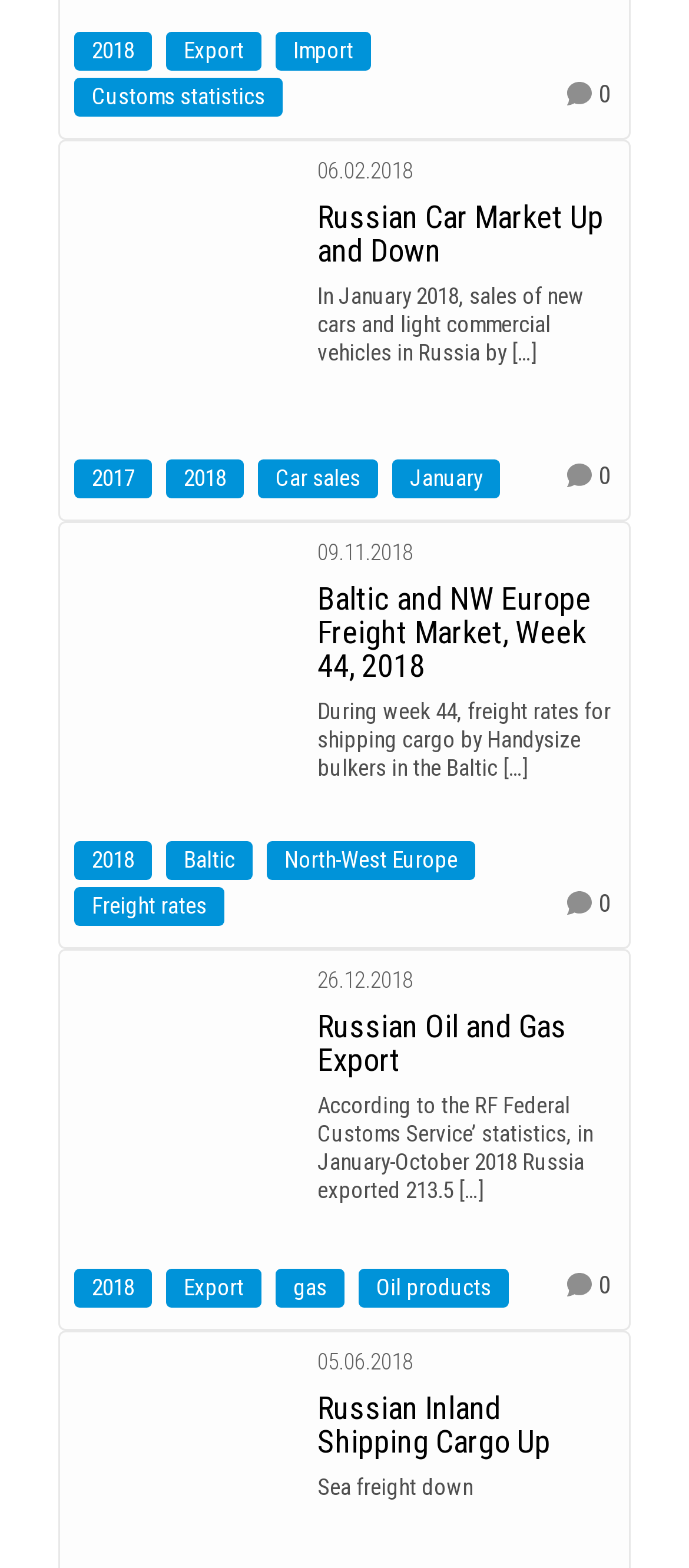Determine the bounding box coordinates of the section to be clicked to follow the instruction: "View Russian Car Market Up and Down". The coordinates should be given as four float numbers between 0 and 1, formatted as [left, top, right, bottom].

[0.461, 0.126, 0.876, 0.171]